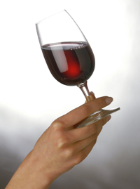Explain the image thoroughly, mentioning every notable detail.

This elegant image features a hand gracefully holding a glass of red wine. The light shines softly on the glass, highlighting the deep crimson color of the wine within. The blurred background adds a touch of sophistication, creating an atmosphere perfect for a social gathering or celebration. This visual effectively conveys themes of community and shared moments, resonating with the context of neighborhood events and gatherings mentioned in related text. The image reflects a vibrant social culture, inviting viewers to participate in local activities and enjoy communal experiences.